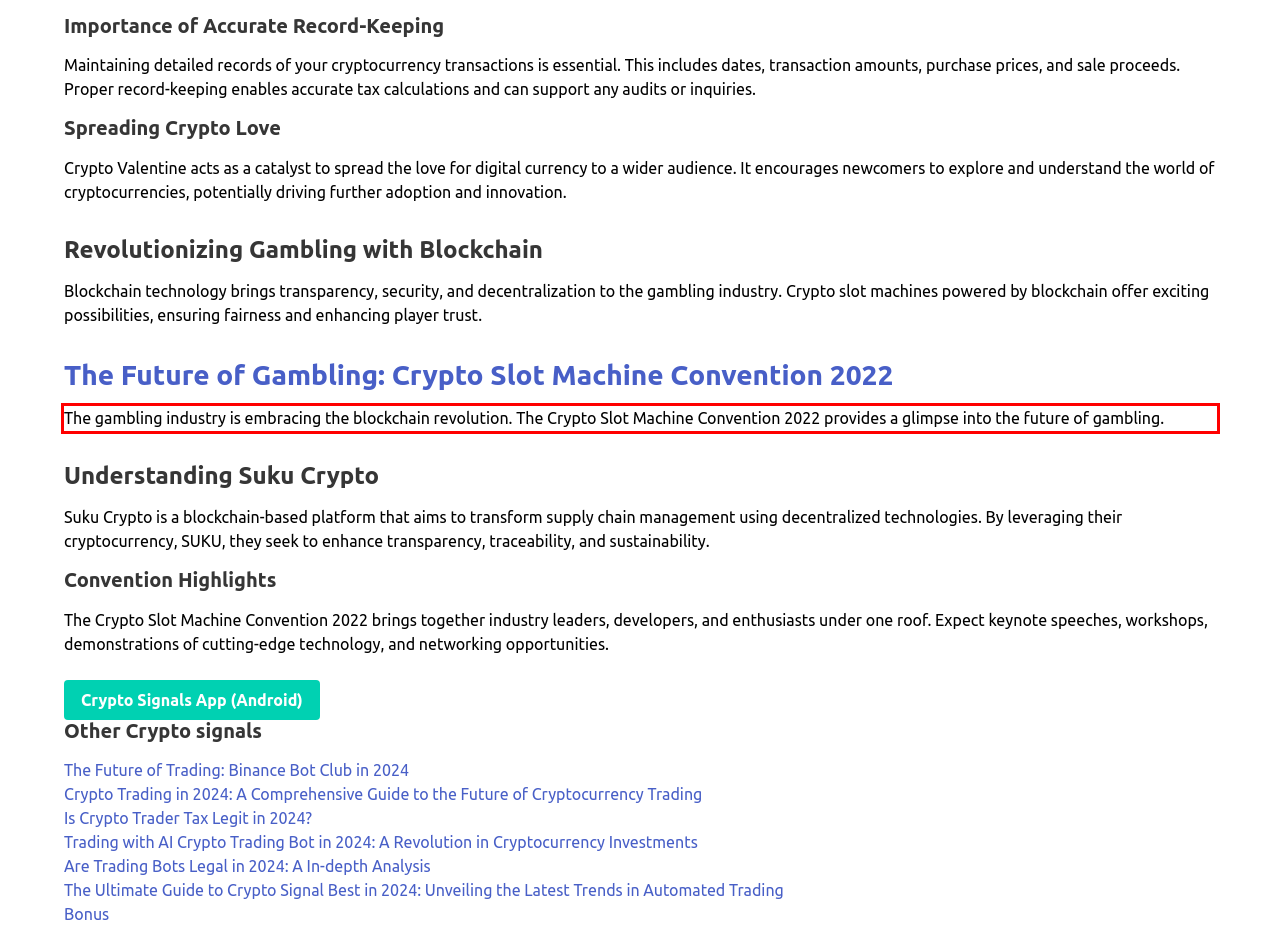In the given screenshot, locate the red bounding box and extract the text content from within it.

The gambling industry is embracing the blockchain revolution. The Crypto Slot Machine Convention 2022 provides a glimpse into the future of gambling.